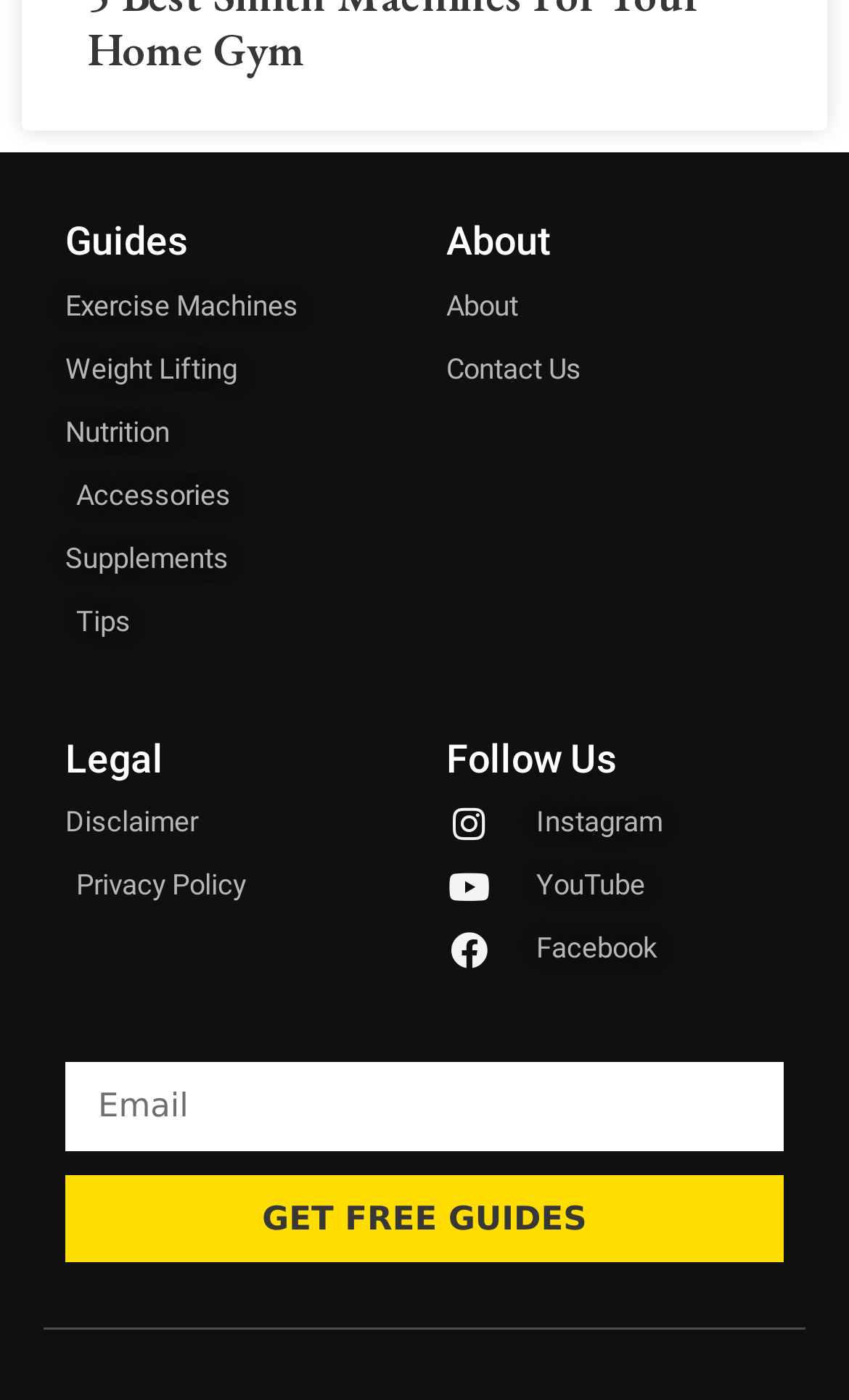Determine the bounding box coordinates of the region to click in order to accomplish the following instruction: "Visit Investment Website". Provide the coordinates as four float numbers between 0 and 1, specifically [left, top, right, bottom].

None